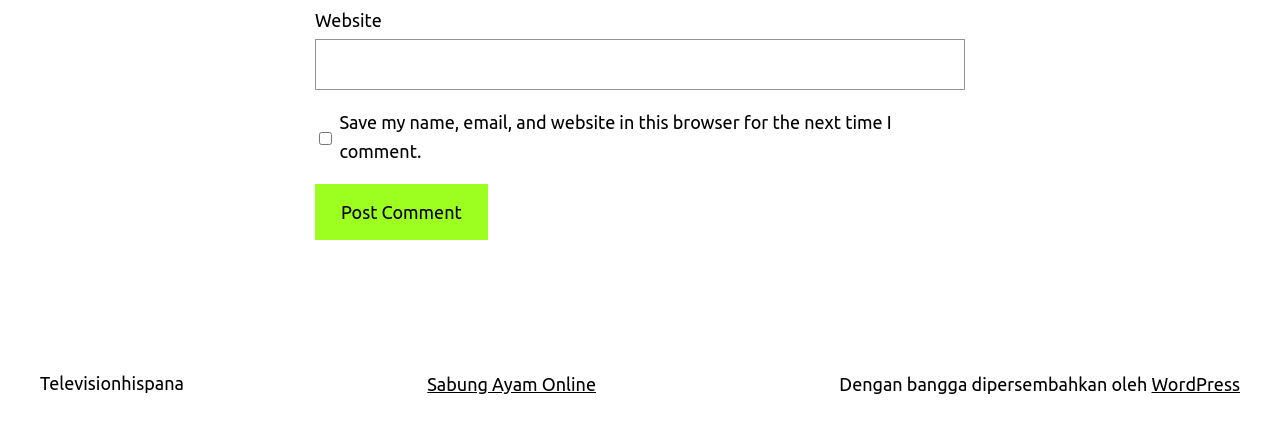What is the button below the textbox used for?
Based on the image, provide your answer in one word or phrase.

Post Comment